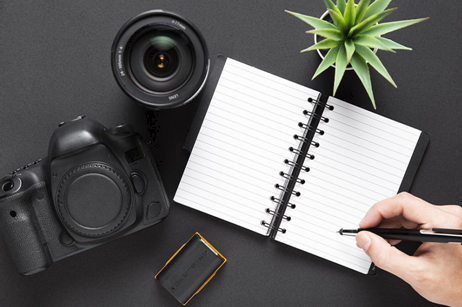What is the small green object?
Using the details shown in the screenshot, provide a comprehensive answer to the question.

The caption describes the small green object as 'a small green plant, adding a touch of freshness and vibrancy to the setup', indicating that it is a plant.